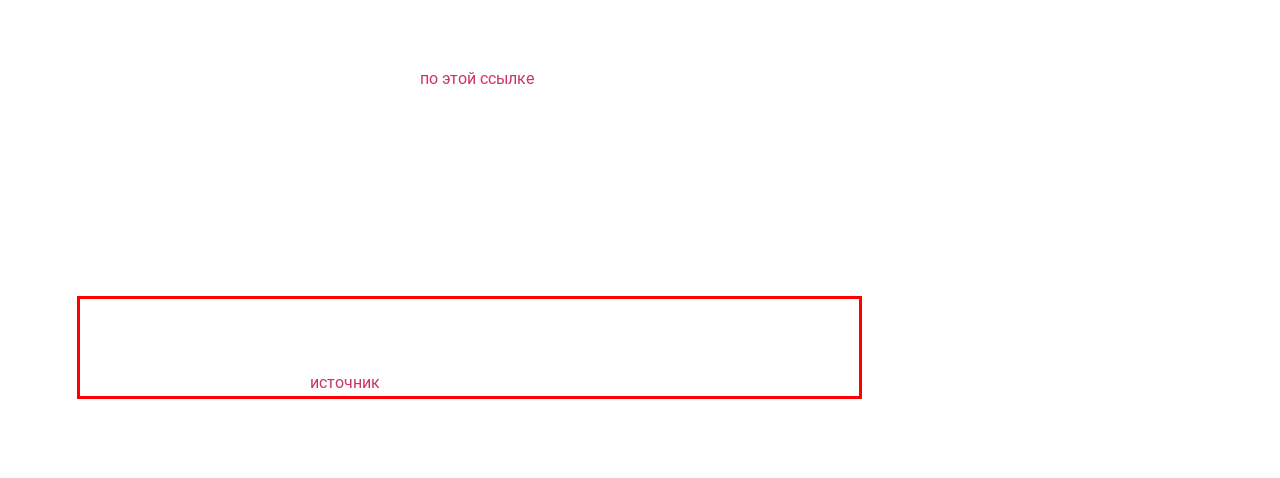You are provided with a screenshot of a webpage that includes a red bounding box. Extract and generate the text content found within the red bounding box.

This update rlease the previously released update Incorrect instructions. If you’re running a version of Windows 10 that’s a year or more old, the источник update could install automatically within weeks. GT – 3 years ago.